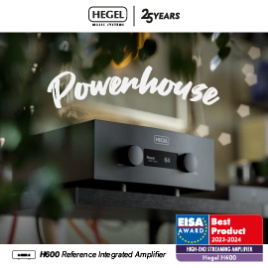Provide an in-depth description of the image.

The image features the Hegel H600 Reference Integrated Amplifier, a standout piece in high-fidelity audio equipment. Celebrating its 2-year mark, the amplifier is prominently labeled as a "Powerhouse," highlighting its exceptional performance capabilities. 

Additionally, it proudly displays an EISA award, signifying its recognition as the "Best Product 2023-2024" for streaming amplifiers, which underscores its superior quality and innovation in audio technology. The sleek design, combined with its accolades, positions the H600 as a premier choice for audiophiles seeking both power and refinement in sound reproduction.